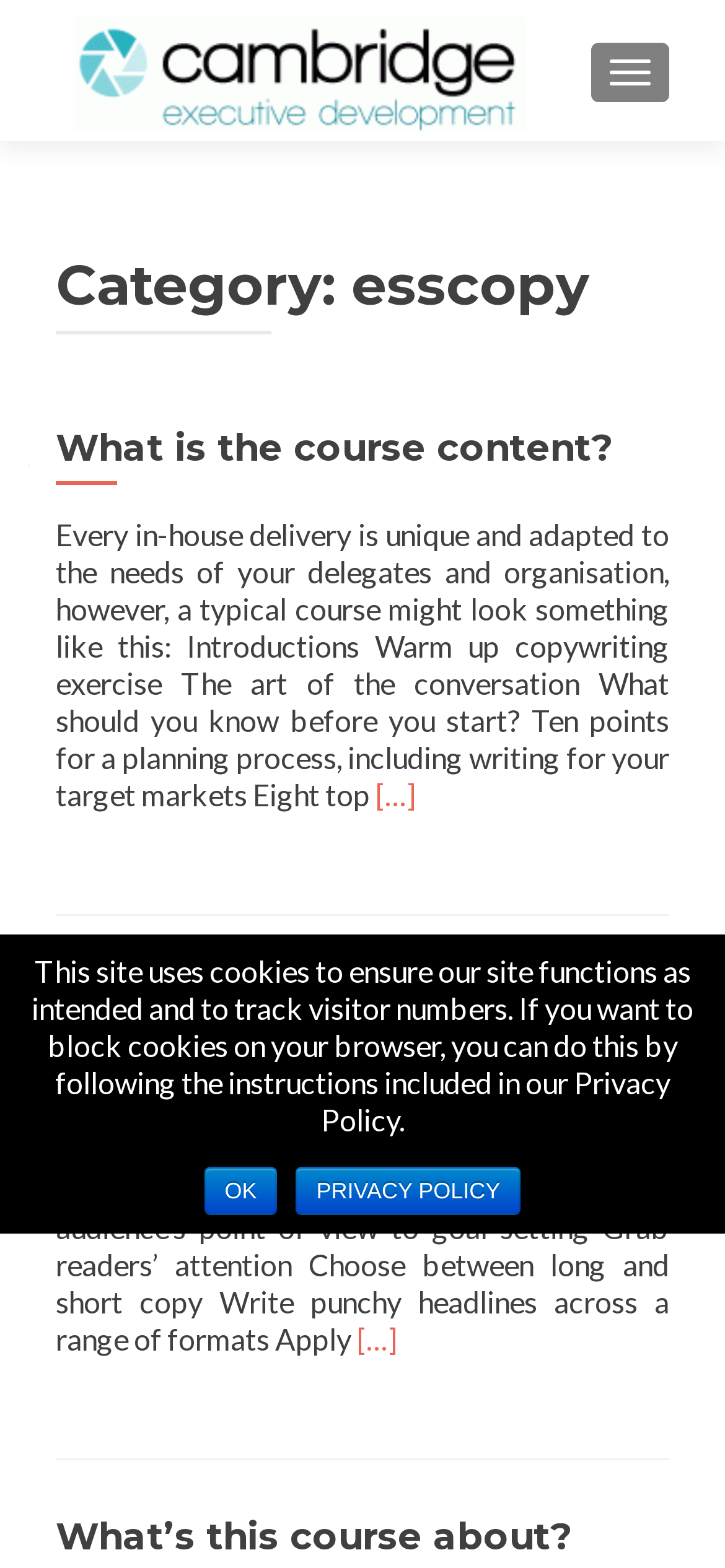Identify the bounding box coordinates of the section that should be clicked to achieve the task described: "Click the image at the top".

None